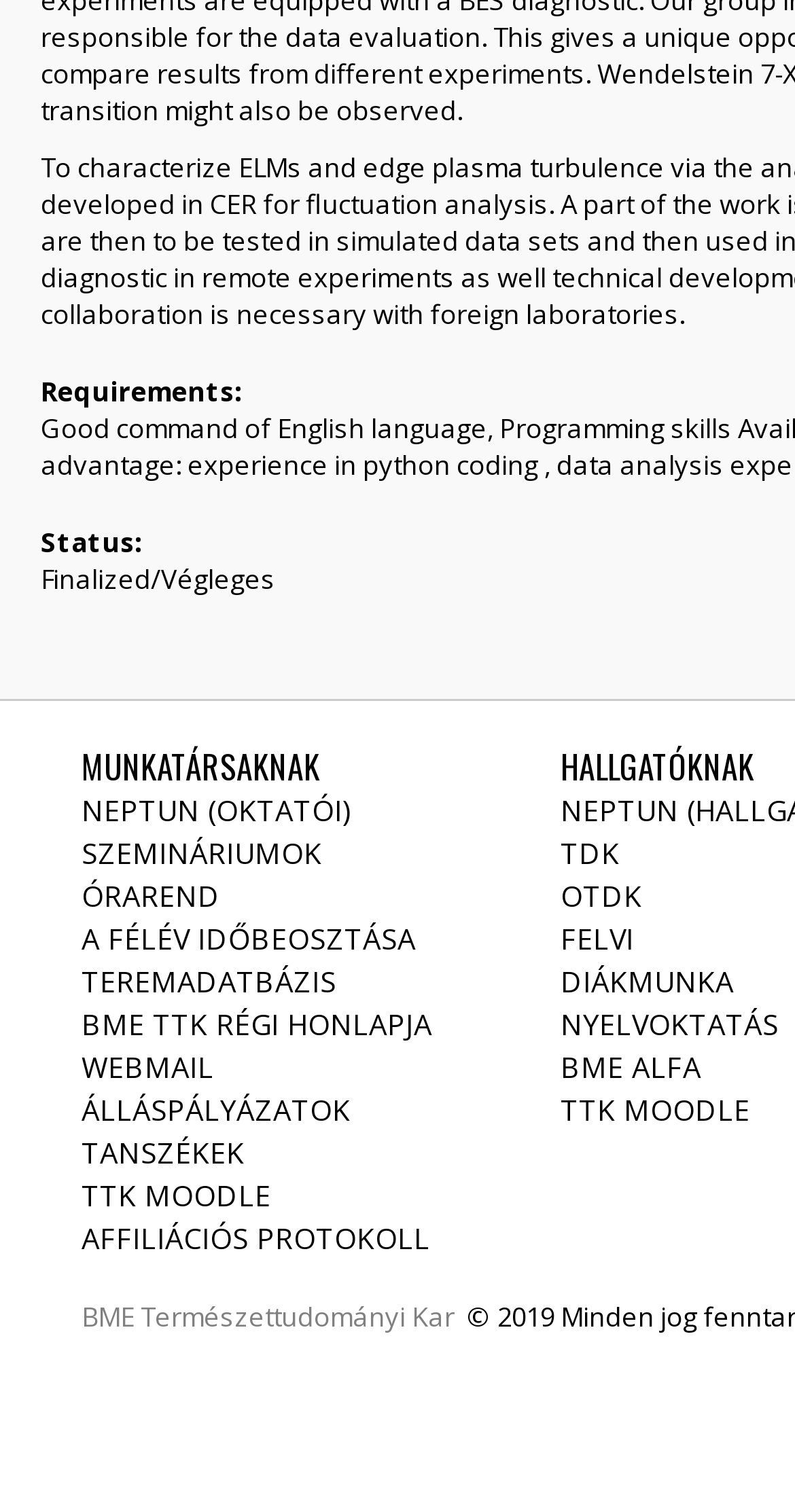Determine the bounding box coordinates of the target area to click to execute the following instruction: "Access NEPTUN."

[0.103, 0.523, 0.444, 0.549]